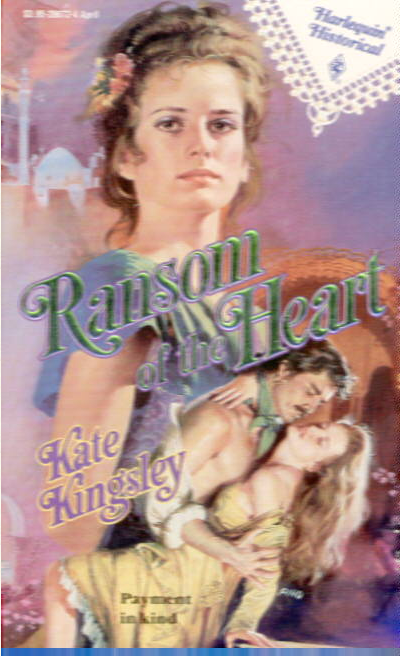Analyze the image and deliver a detailed answer to the question: What is the title of the novel?

The title 'Ransom of the Heart' is prominently displayed in an ornate font, suggesting the intense emotional and romantic stakes at play, and it is mentioned as the title of the historical romance novel.